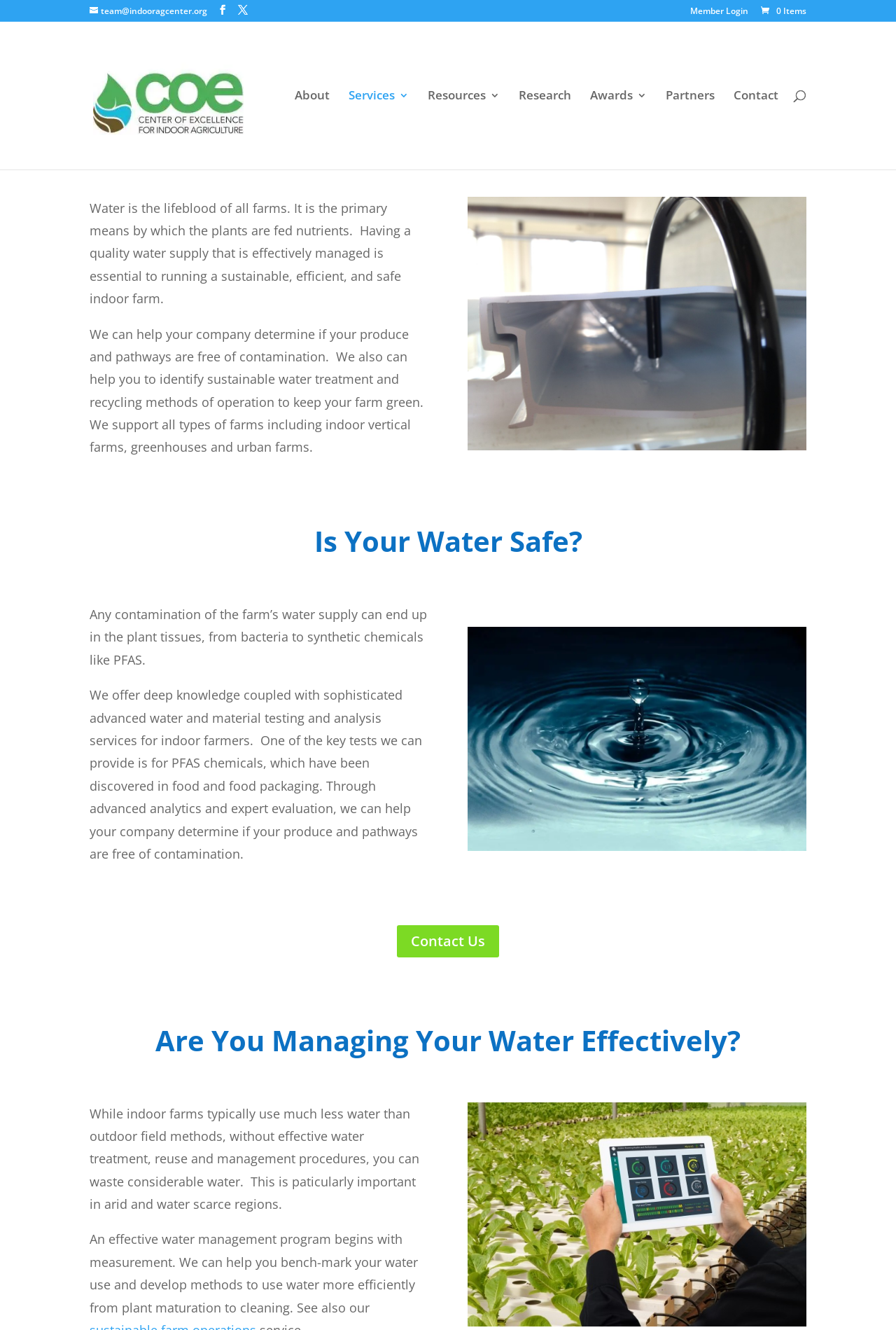Please find the bounding box coordinates of the clickable region needed to complete the following instruction: "Search for something". The bounding box coordinates must consist of four float numbers between 0 and 1, i.e., [left, top, right, bottom].

[0.157, 0.016, 0.877, 0.017]